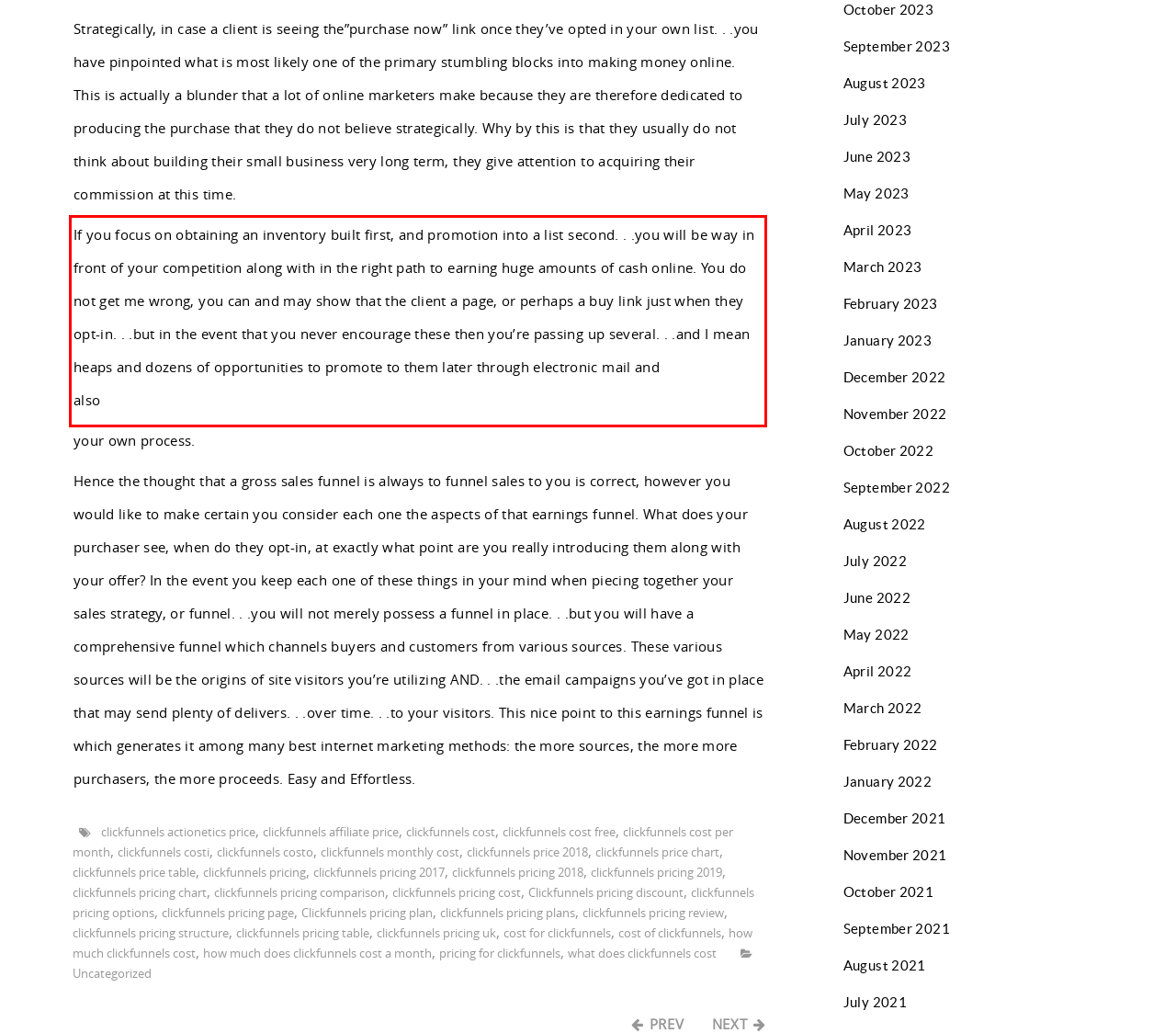Please identify and extract the text from the UI element that is surrounded by a red bounding box in the provided webpage screenshot.

If you focus on obtaining an inventory built first, and promotion into a list second. . .you will be way in front of your competition along with in the right path to earning huge amounts of cash online. You do not get me wrong, you can and may show that the client a page, or perhaps a buy link just when they opt-in. . .but in the event that you never encourage these then you’re passing up several. . .and I mean heaps and dozens of opportunities to promote to them later through electronic mail and also